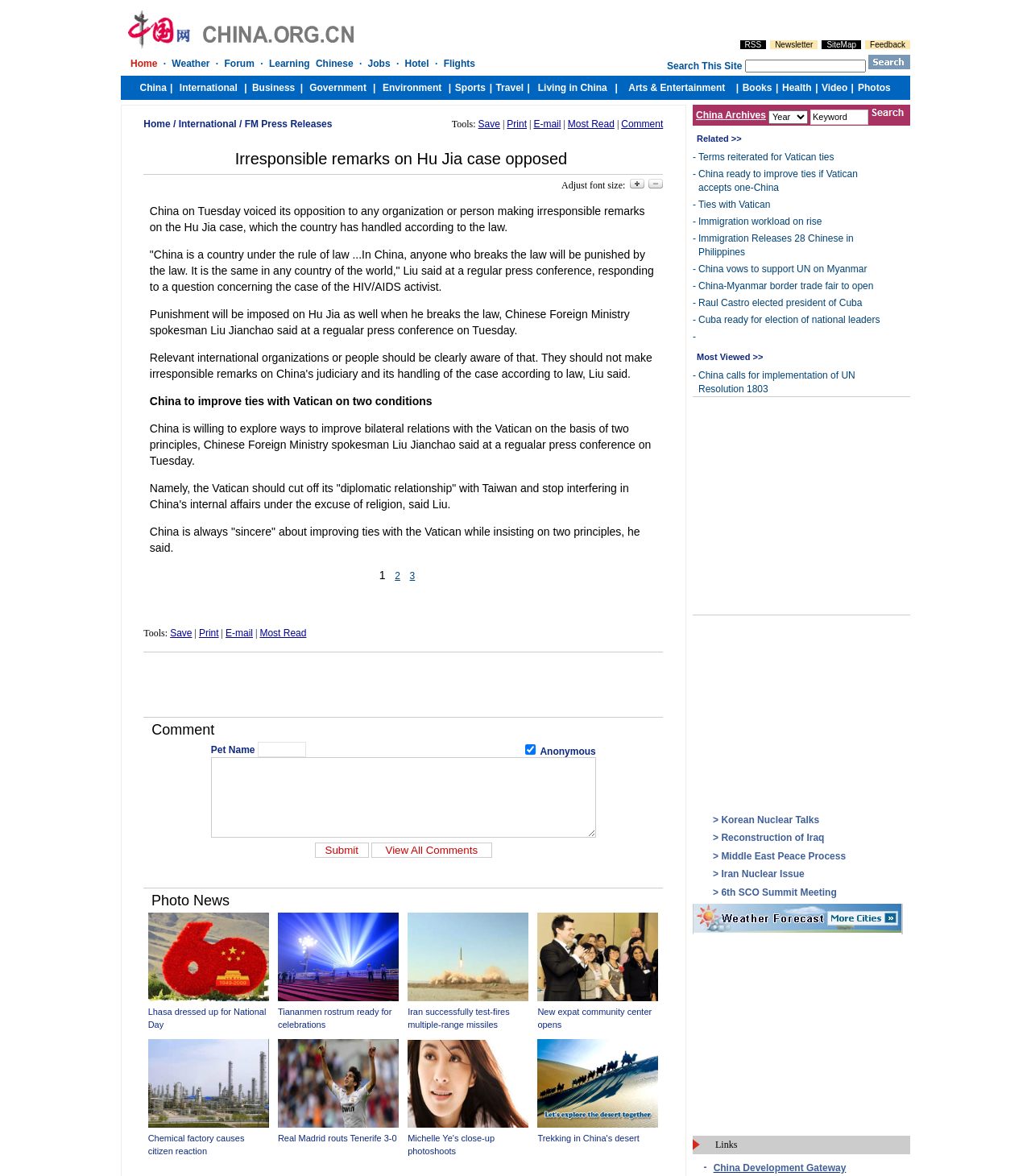Create an in-depth description of the webpage, covering main sections.

The webpage is an article from china.org.cn, with the title "Irresponsible remarks on Hu Jia case opposed". At the top of the page, there is a navigation bar with links to "Home", "International", and "FM Press Releases". Below the navigation bar, there are two tables side by side, with the left table containing a link to "Save", "Print", "E-mail", "Most Read", and "Comment", and the right table containing the article title and a font size adjustment option.

The main content of the article is a news report about China's opposition to irresponsible remarks on the Hu Jia case, with quotes from Chinese Foreign Ministry spokesman Liu Jianchao. The article also mentions China's willingness to improve ties with the Vatican on two conditions.

Below the article, there is a table with links to "Save", "Print", "E-mail", and "Most Read" again, followed by an advertisement iframe. Further down, there is a comment section with a "Pet Name" and "Anonymous" option, a text box for comments, and buttons to "Submit" and "View All Comments".

At the bottom of the page, there is a table with an iframe, and a separate table with links to "China Archives" and a "Year Keyword" combobox.